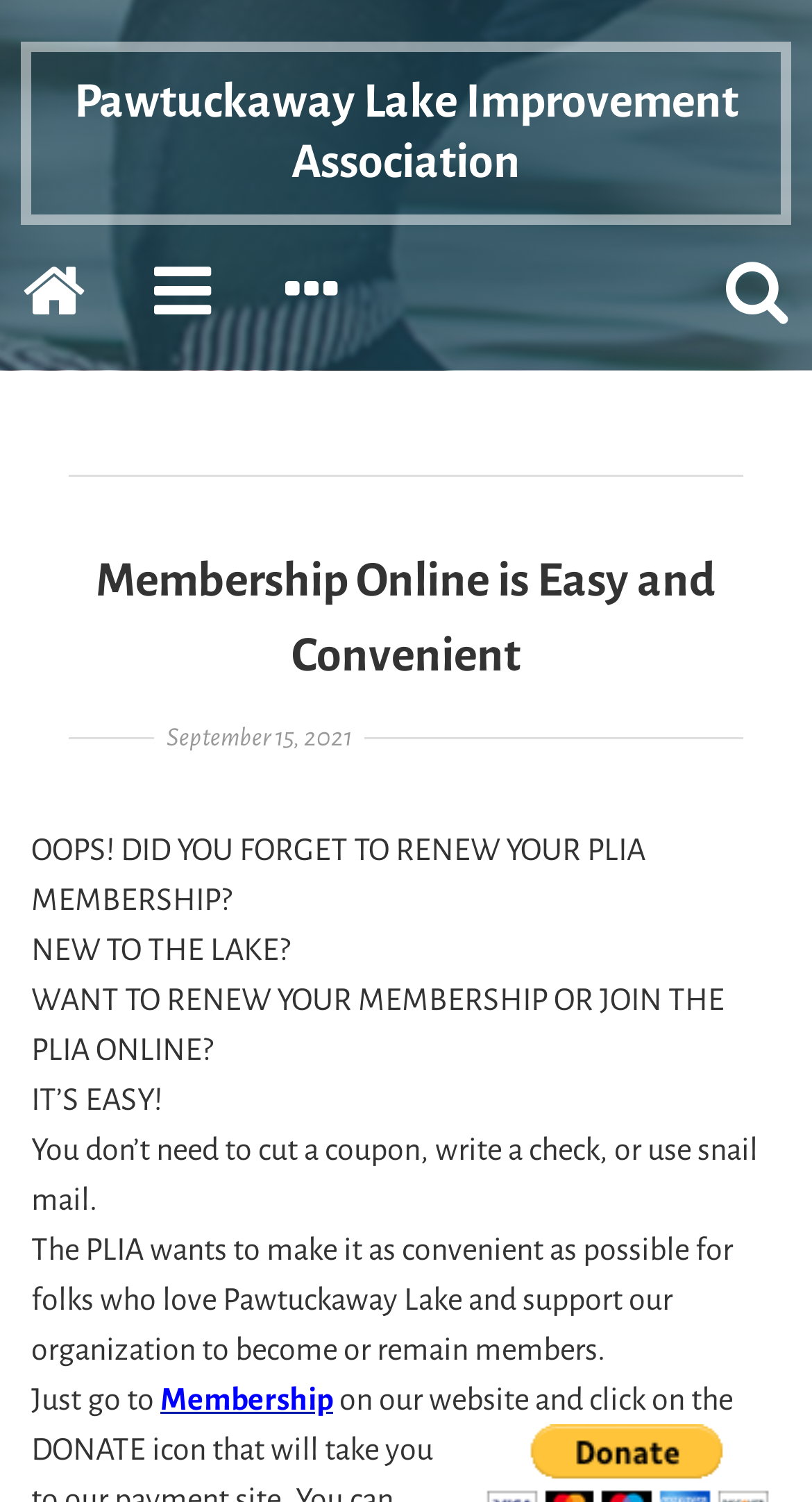Determine the bounding box for the UI element described here: "Poppup the search form".

[0.892, 0.171, 0.974, 0.218]